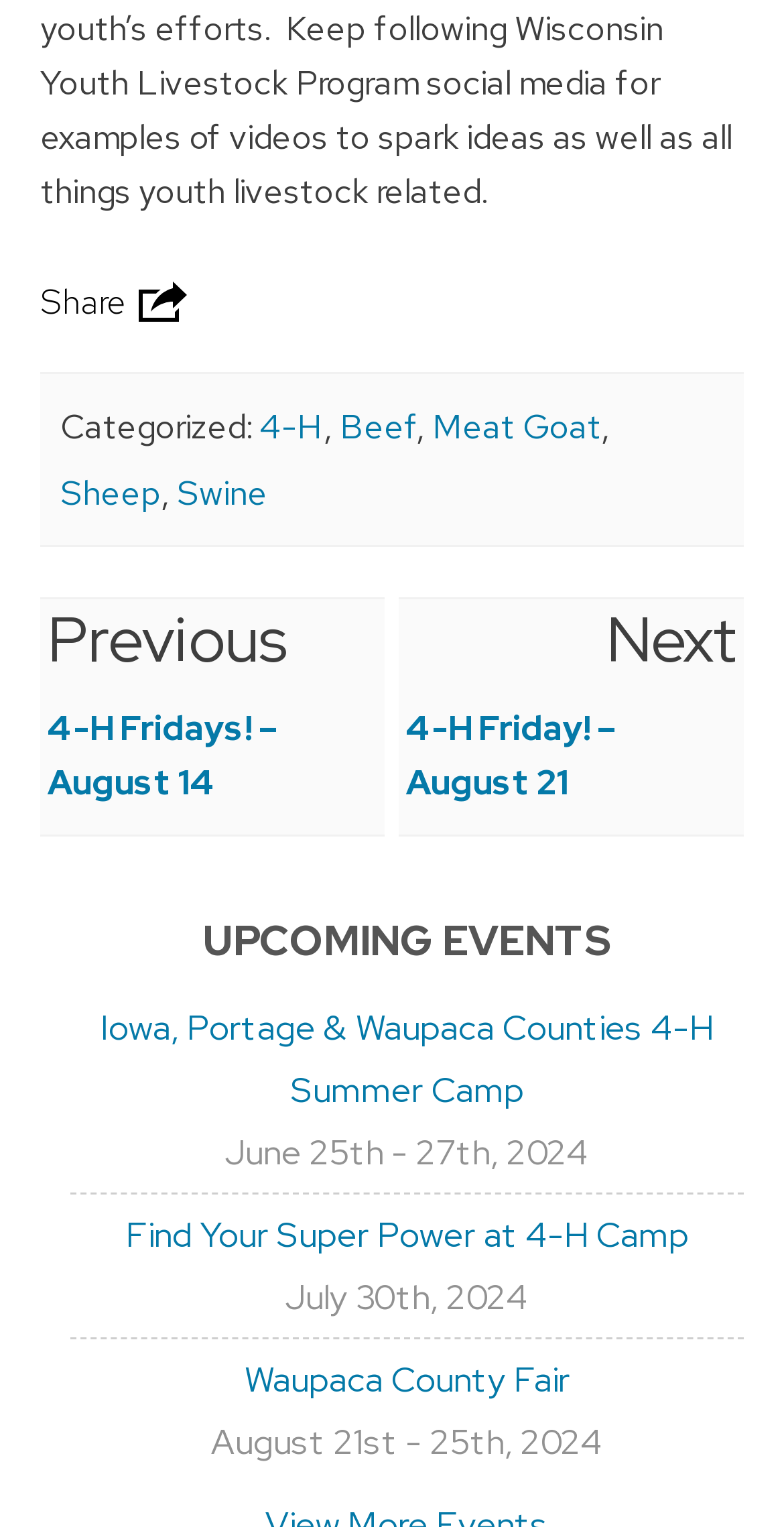Identify the bounding box coordinates for the UI element described by the following text: "Beef". Provide the coordinates as four float numbers between 0 and 1, in the format [left, top, right, bottom].

[0.433, 0.265, 0.531, 0.294]